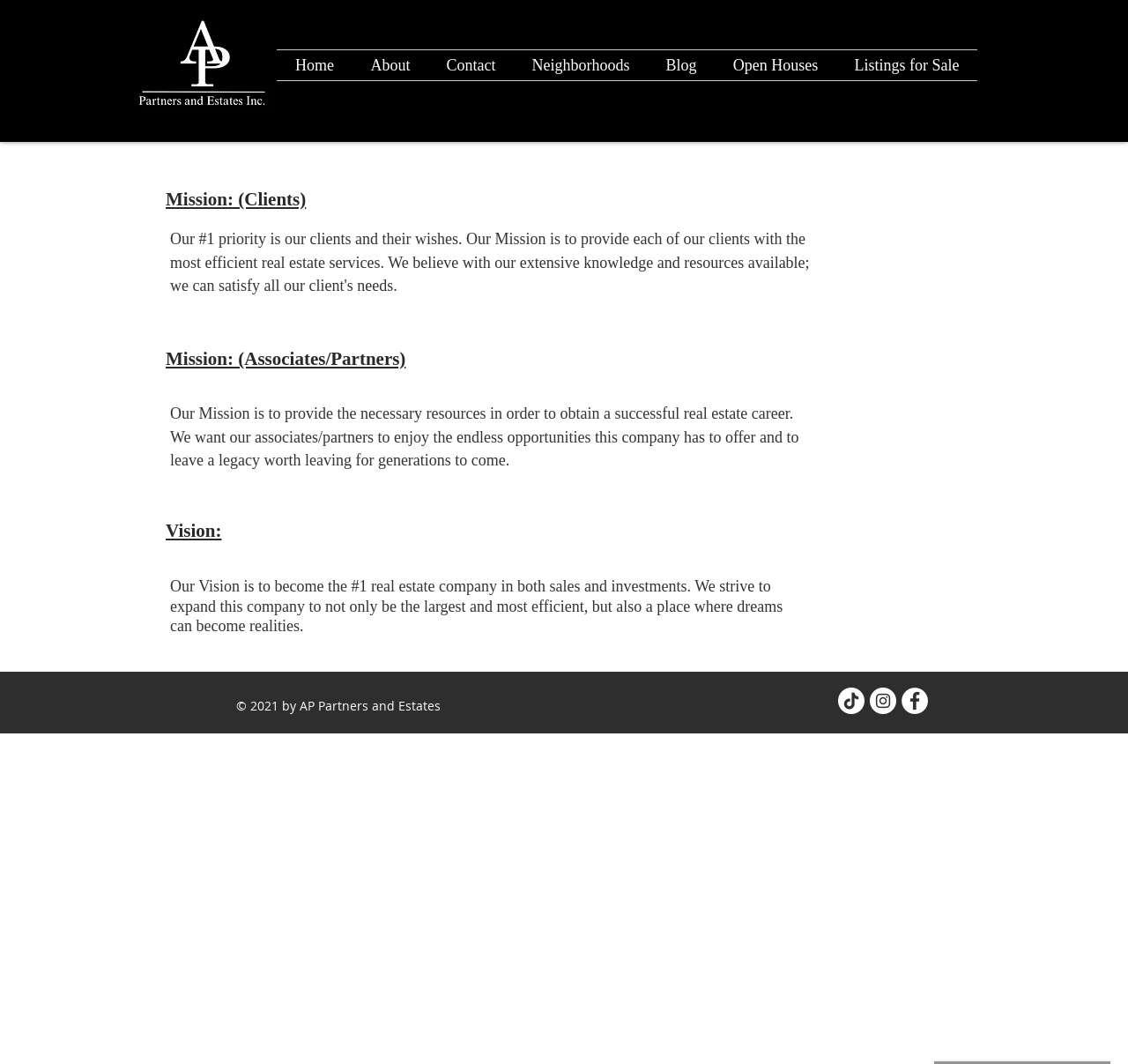What is the name of the company?
Please provide a detailed answer to the question.

The name of the company can be found in the top-left corner of the webpage, where it is written as 'Partners and Estates Inc.' next to the company logo.